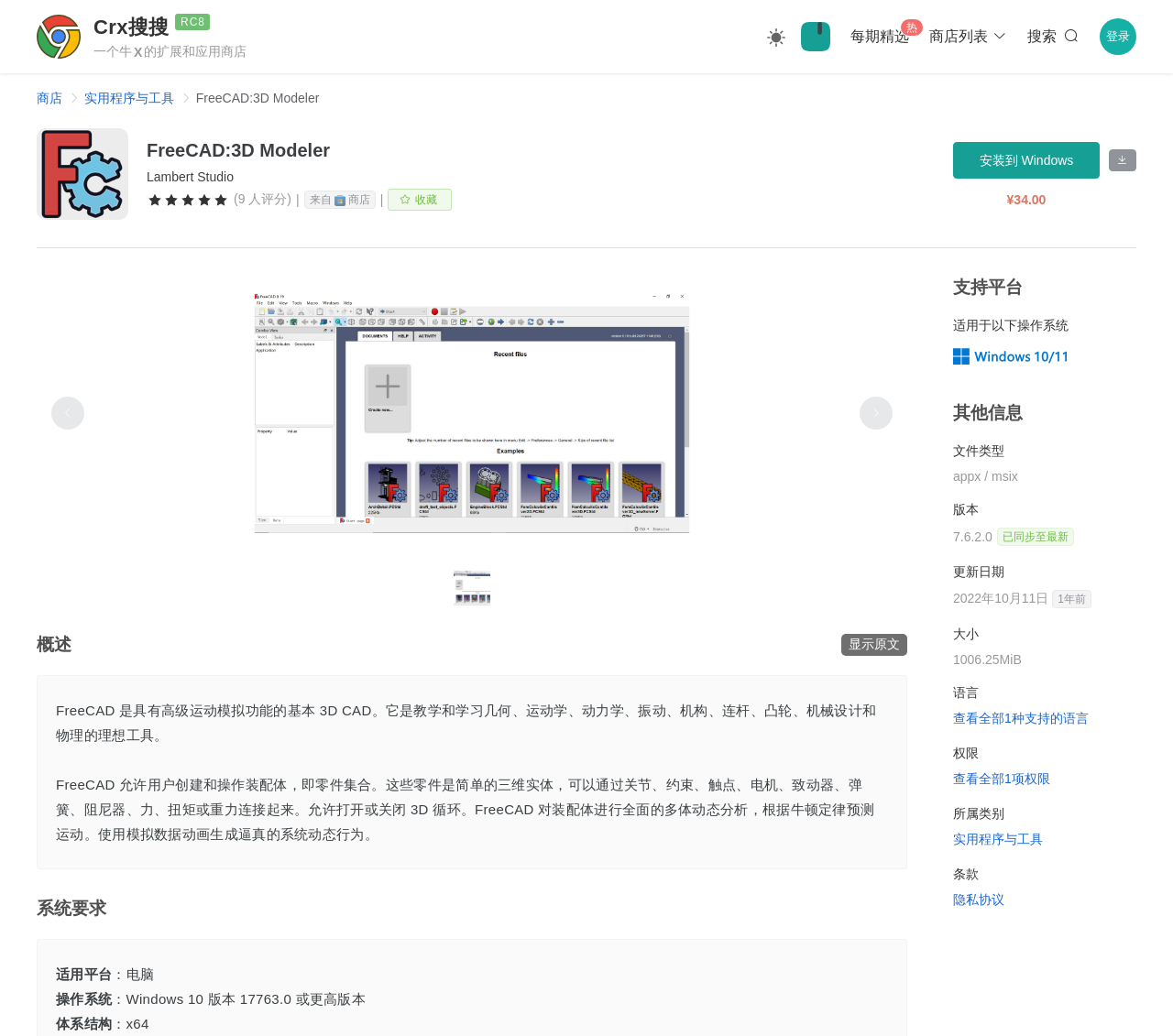Please give a concise answer to this question using a single word or phrase: 
How much does the software cost?

¥34.00